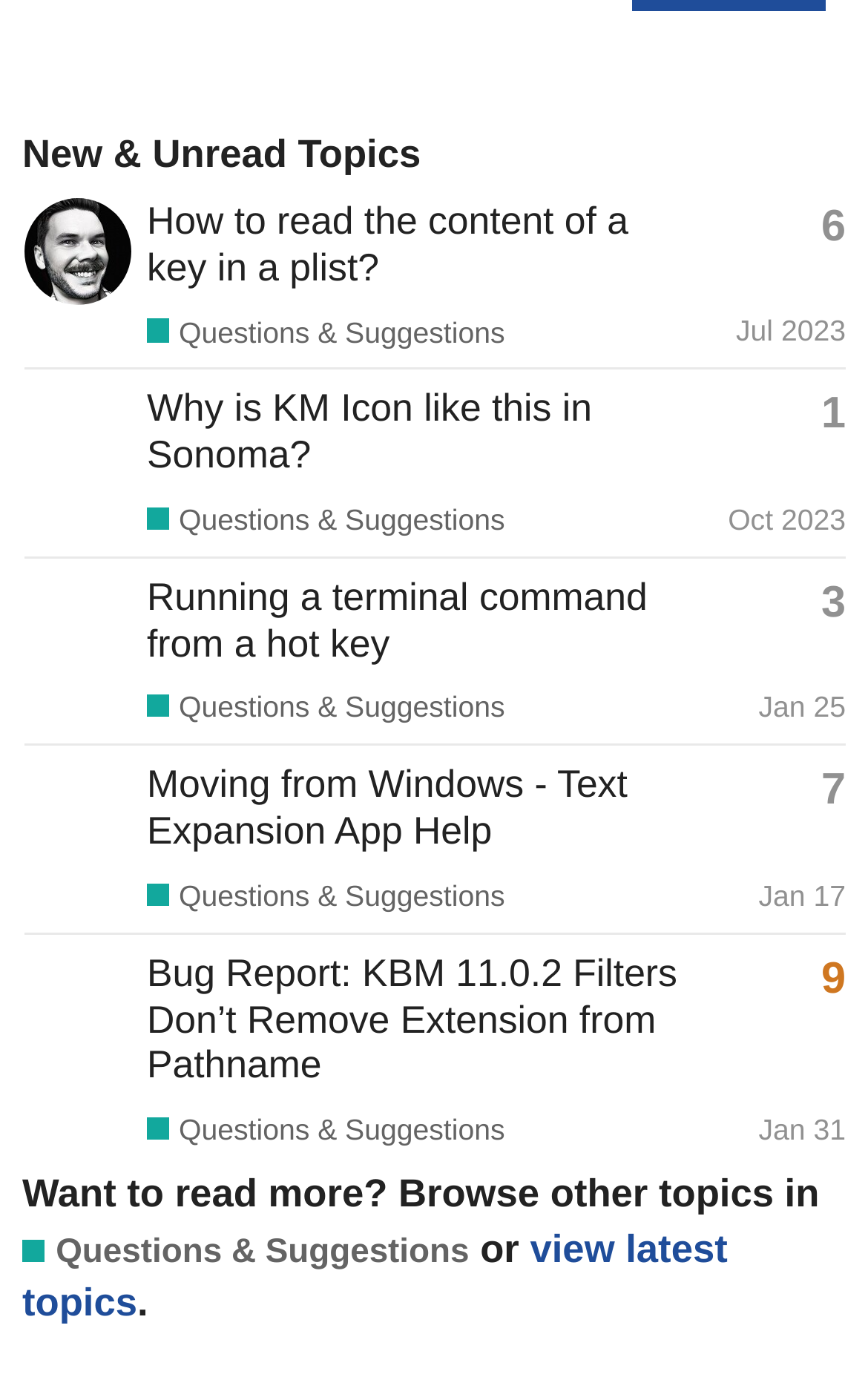Highlight the bounding box coordinates of the element you need to click to perform the following instruction: "Read topic 'Why is KM Icon like this in Sonoma?'."

[0.169, 0.28, 0.682, 0.345]